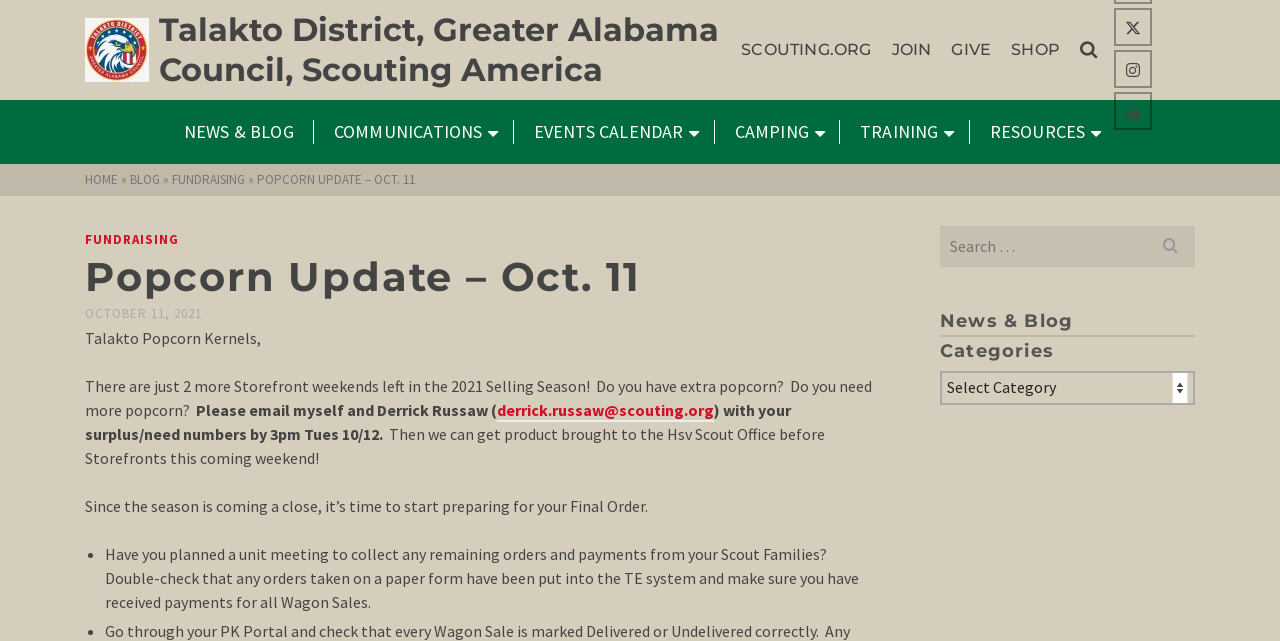For the following element description, predict the bounding box coordinates in the format (top-left x, top-left y, bottom-right x, bottom-right y). All values should be floating point numbers between 0 and 1. Description: Contact us

None